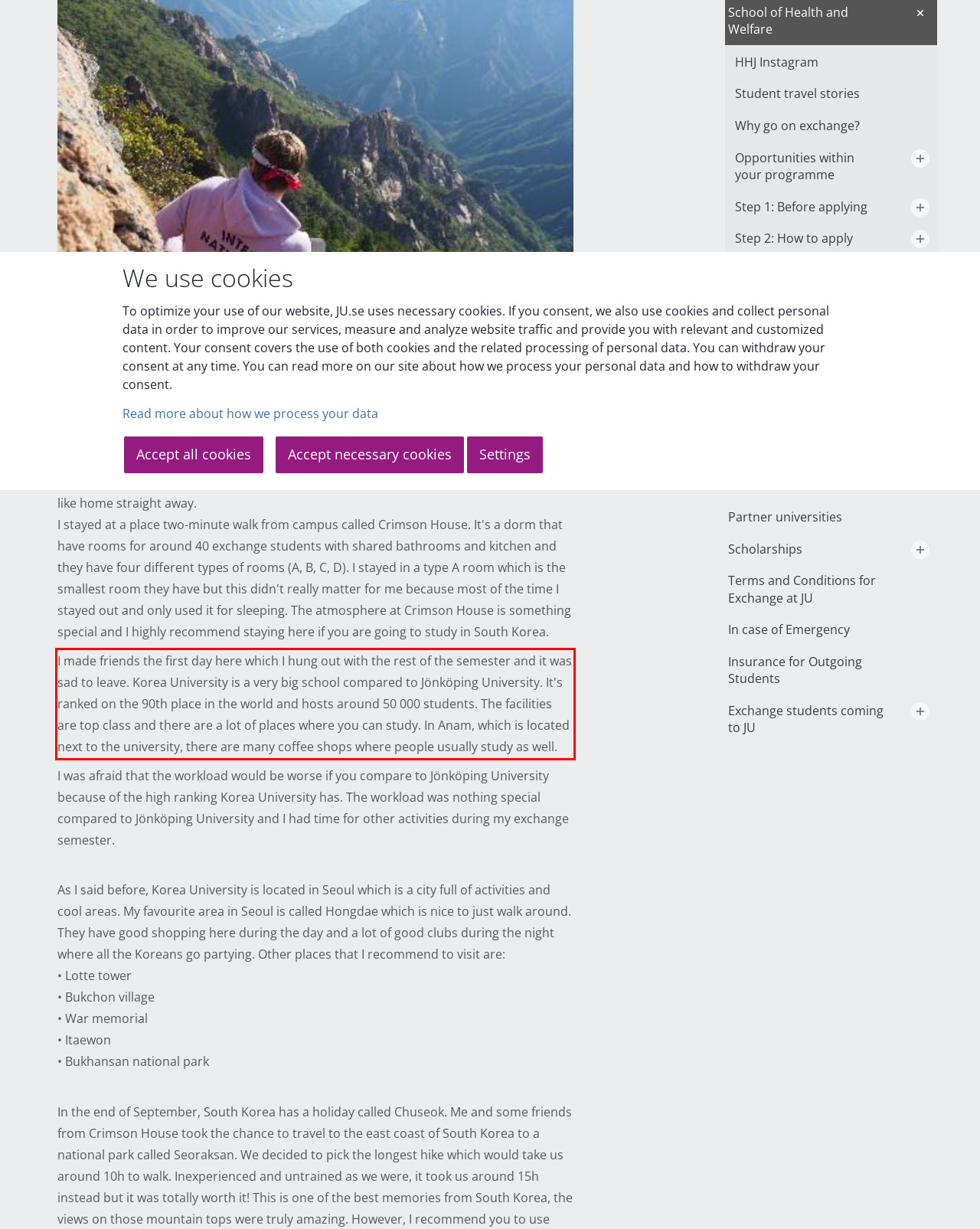Given a screenshot of a webpage with a red bounding box, extract the text content from the UI element inside the red bounding box.

I made friends the first day here which I hung out with the rest of the semester and it was sad to leave. Korea University is a very big school compared to Jönköping University. It's ranked on the 90th place in the world and hosts around 50 000 students. The facilities are top class and there are a lot of places where you can study. In Anam, which is located next to the university, there are many coffee shops where people usually study as well.